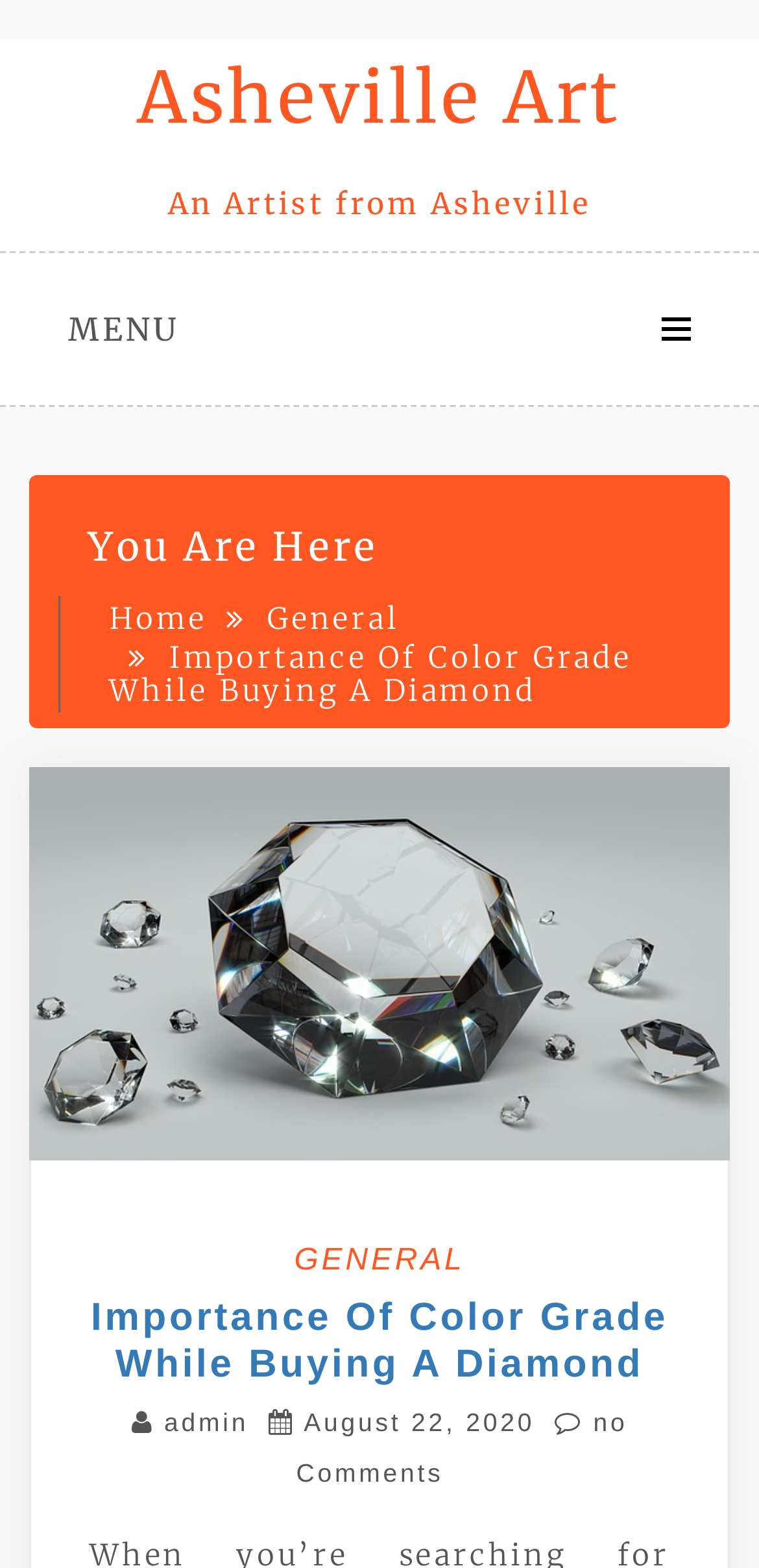By analyzing the image, answer the following question with a detailed response: What is the date of the article?

The answer can be found in the link element with the text 'August 22, 2020' which is located at the bottom of the webpage, indicating the date the article was published.